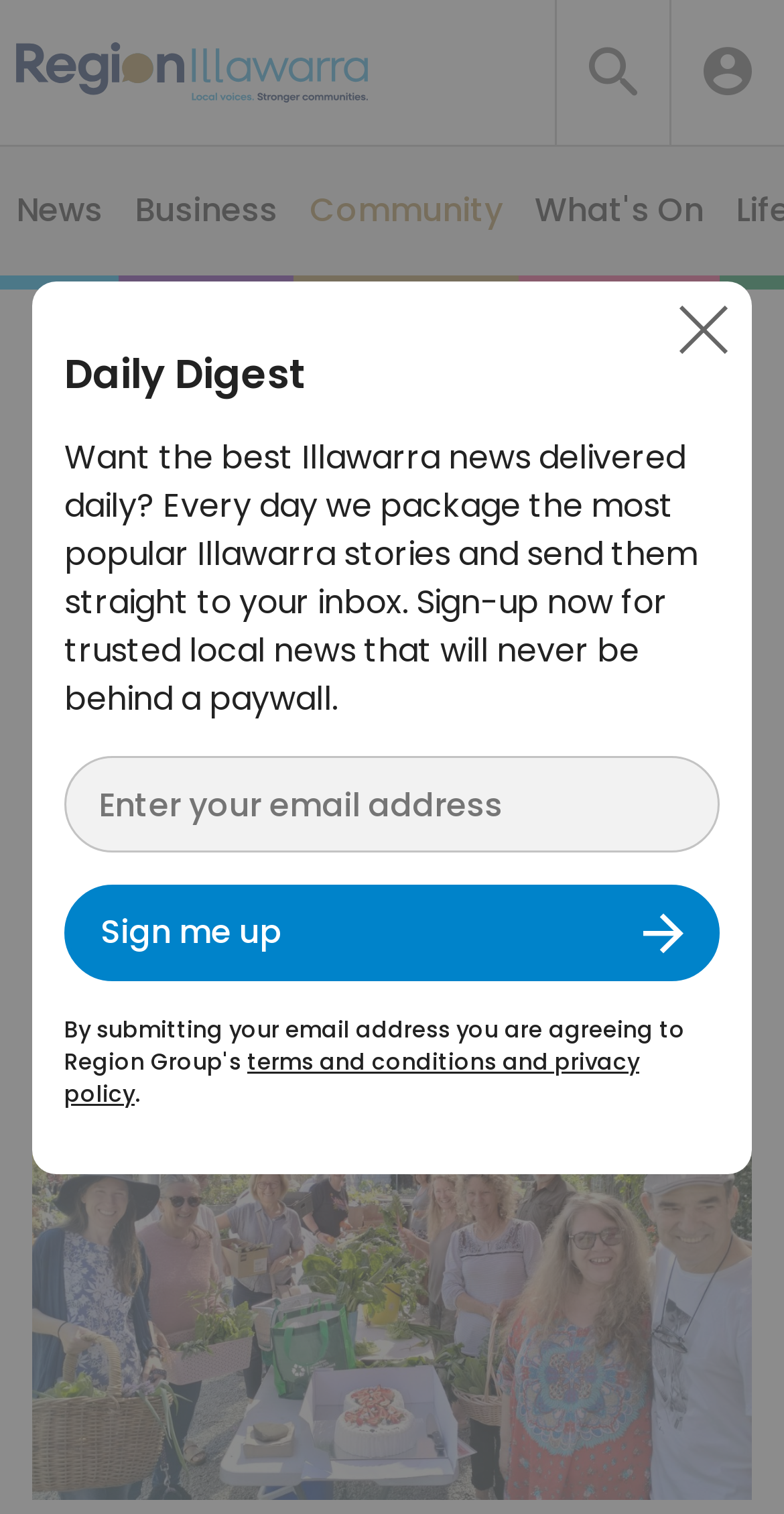Find the headline of the webpage and generate its text content.

Crop and swap group rekindles tradition of sharing garden produce while growing community spirit